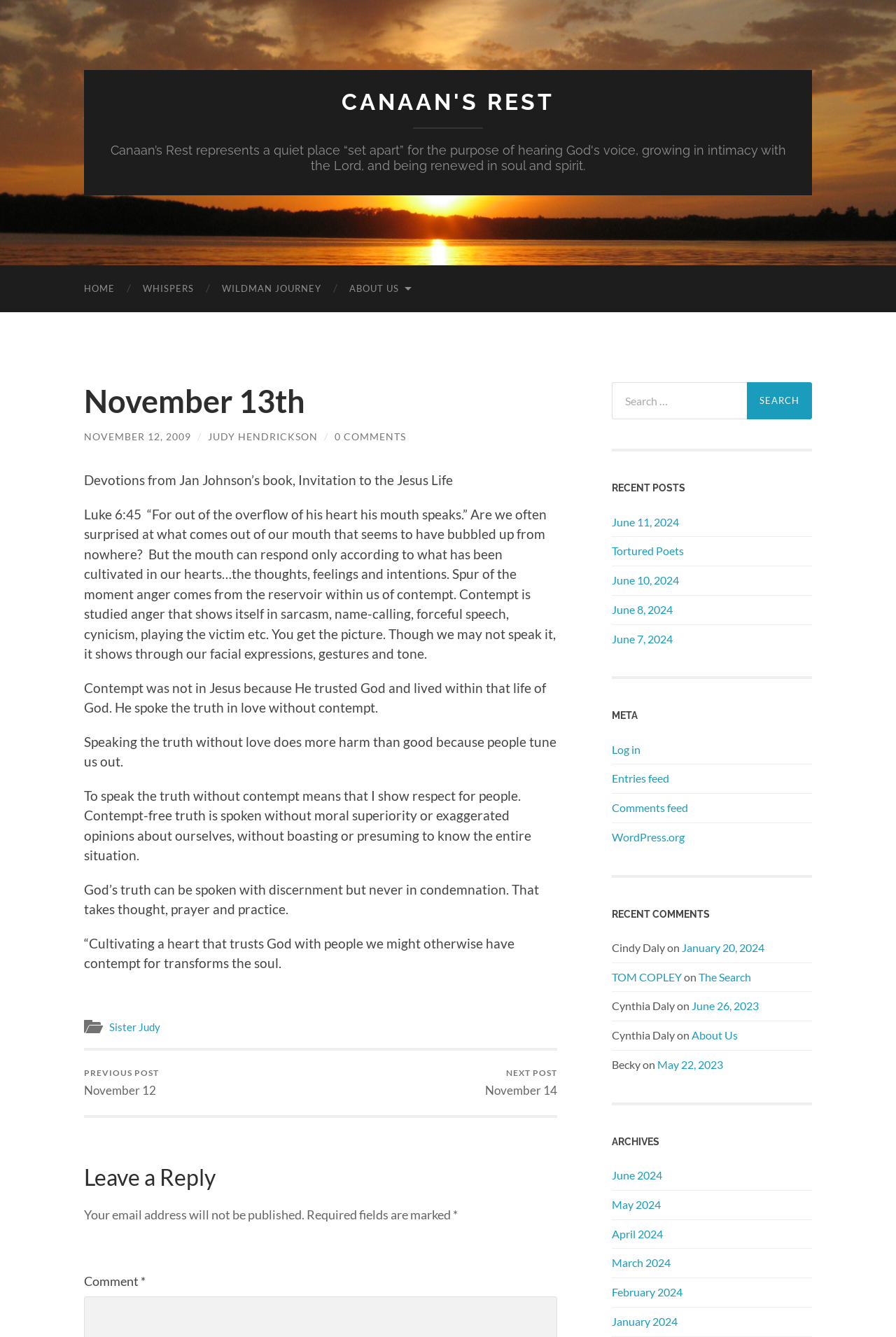Can you give a detailed response to the following question using the information from the image? What is the topic of the current post?

The topic of the current post can be found by reading the static text element with the text 'Devotions from Jan Johnson’s book, Invitation to the Jesus Life' which is located below the author's name.